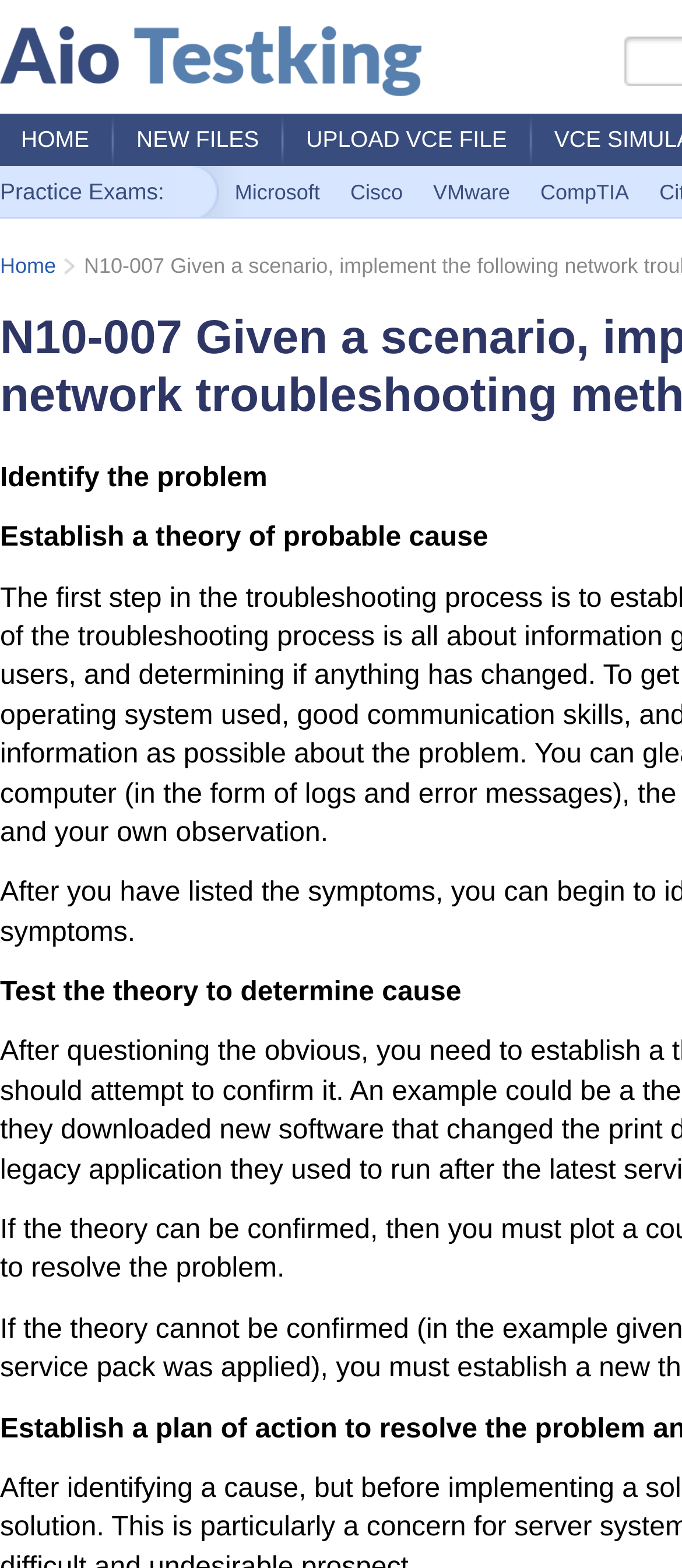What is the third step in the troubleshooting process?
Using the screenshot, give a one-word or short phrase answer.

Test the theory to determine cause